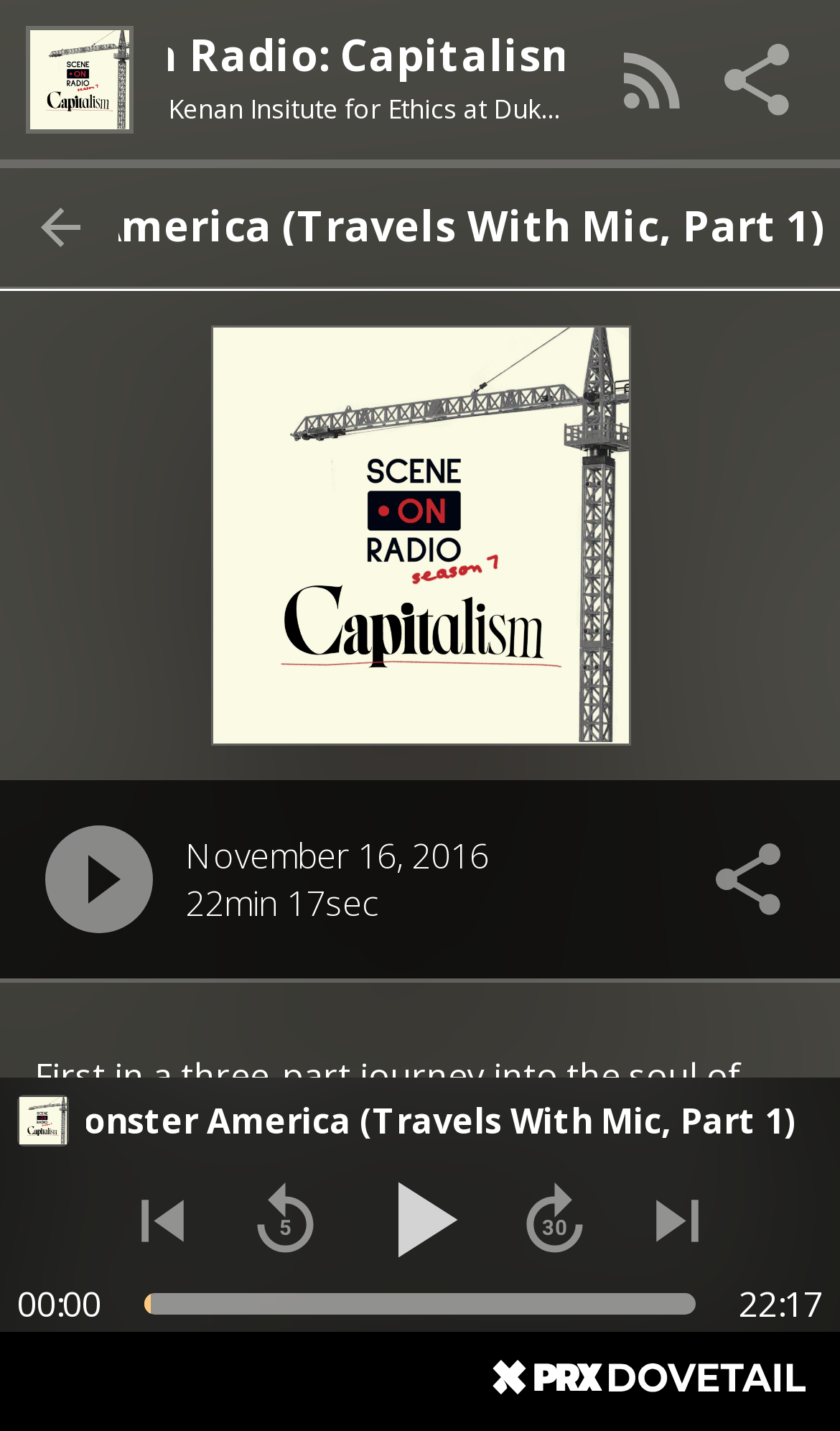Please find the bounding box coordinates of the section that needs to be clicked to achieve this instruction: "Click the 'Next Episode' button".

[0.744, 0.816, 0.869, 0.889]